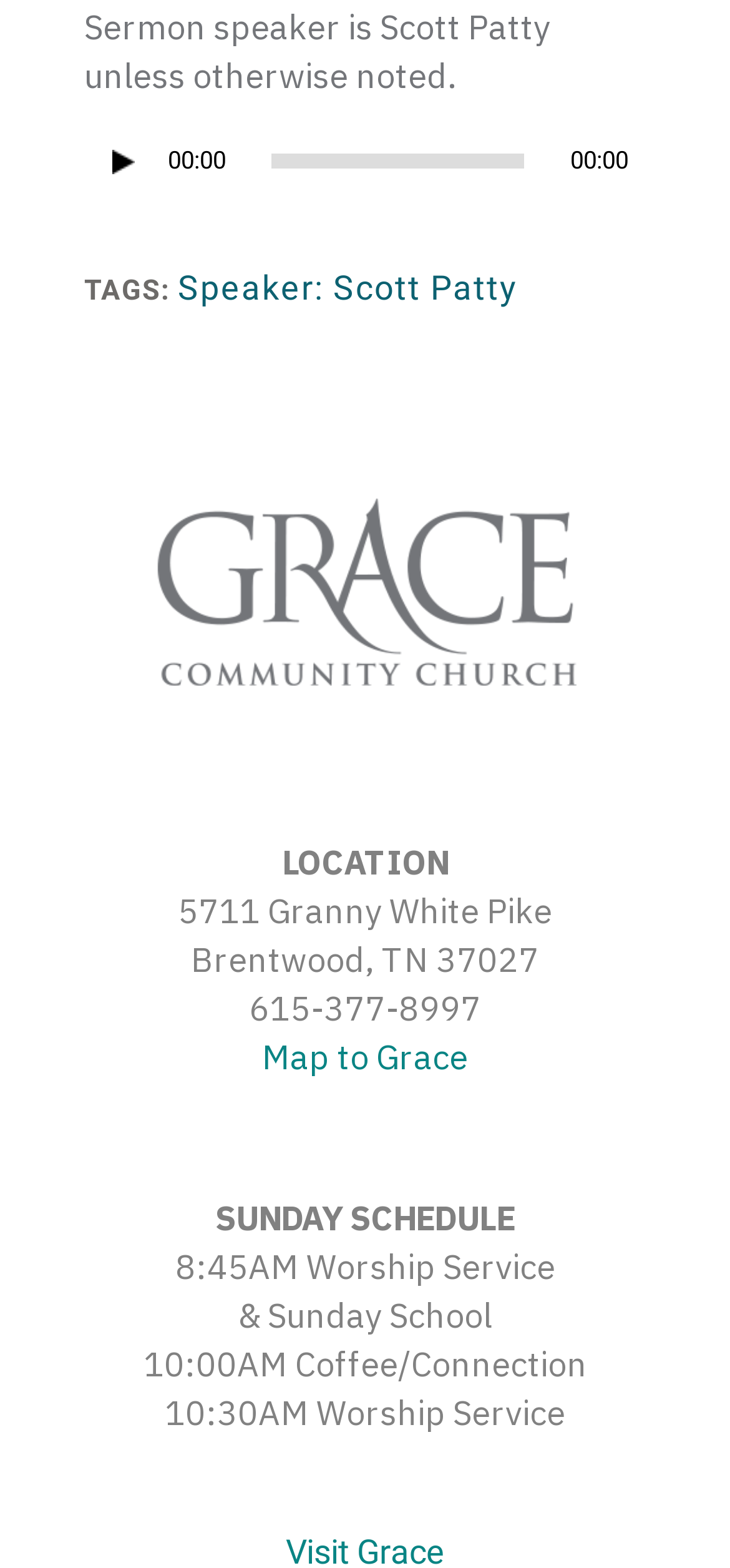What is the phone number of Grace Community Church?
Provide a detailed and well-explained answer to the question.

I found a static text element that displays the phone number of Grace Community Church, which is 615-377-8997.